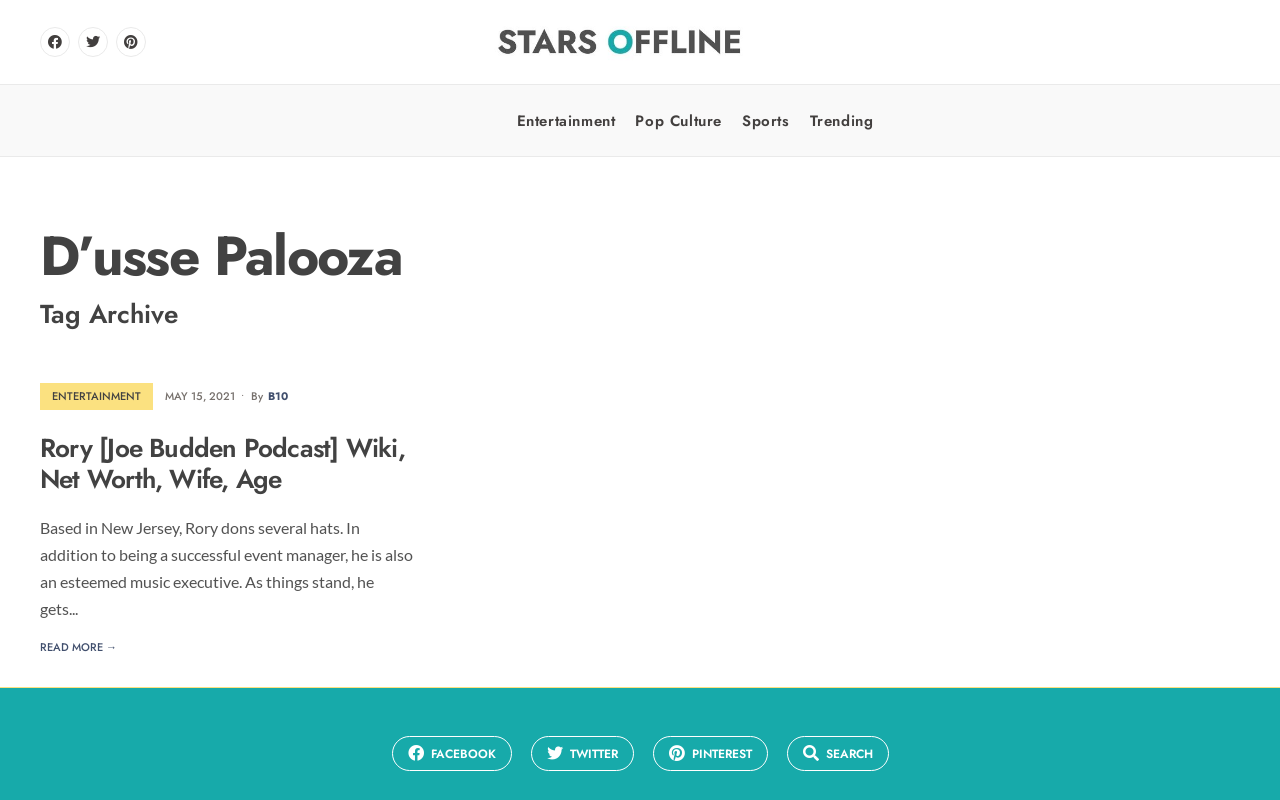Carefully observe the image and respond to the question with a detailed answer:
What are the social media platforms listed at the bottom of the webpage?

The social media platforms can be found at the bottom of the webpage, which are FACEBOOK, TWITTER, and PINTEREST, represented by their respective icons.